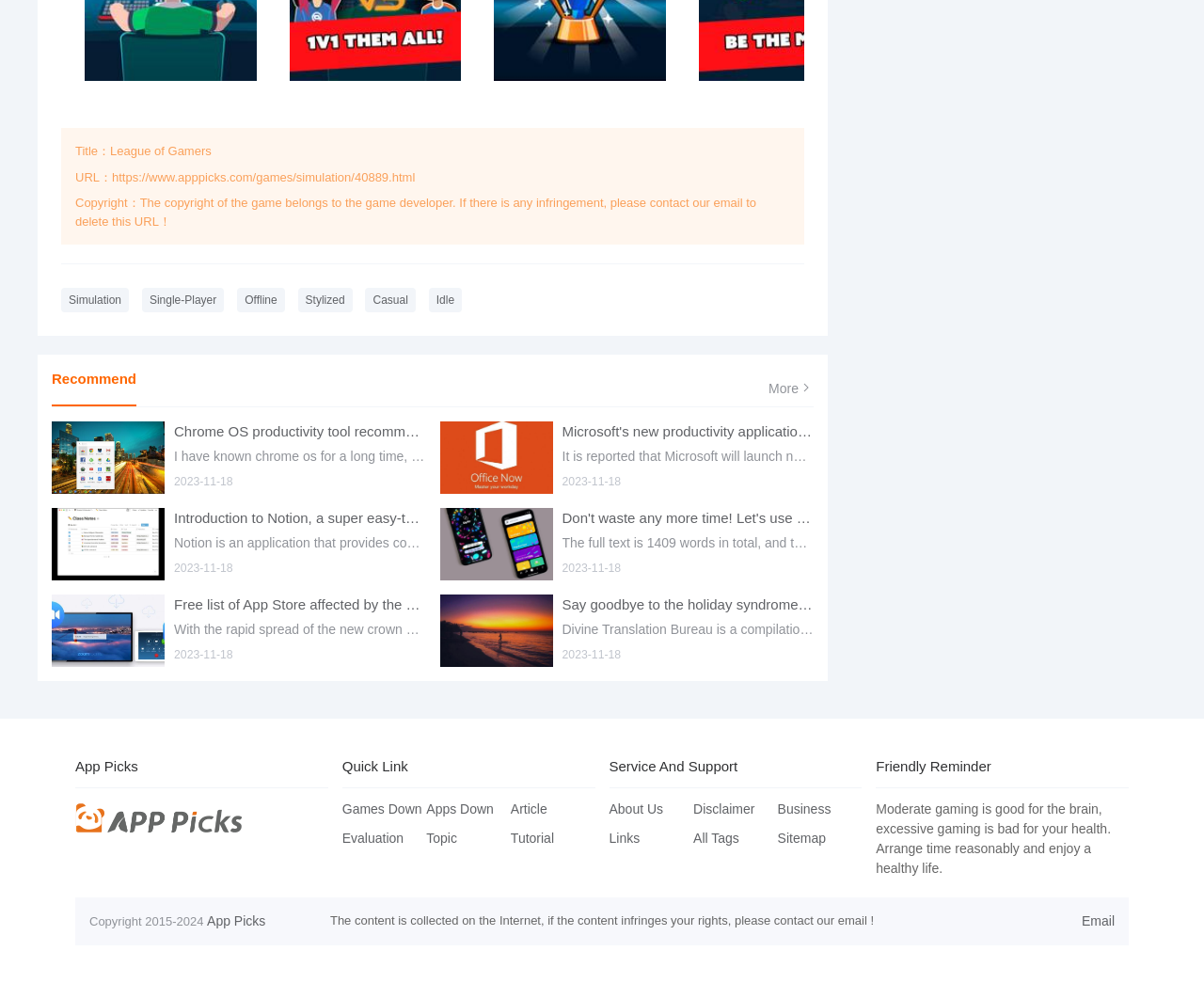Find and specify the bounding box coordinates that correspond to the clickable region for the instruction: "Click on the 'Simulation' link".

[0.051, 0.293, 0.107, 0.318]